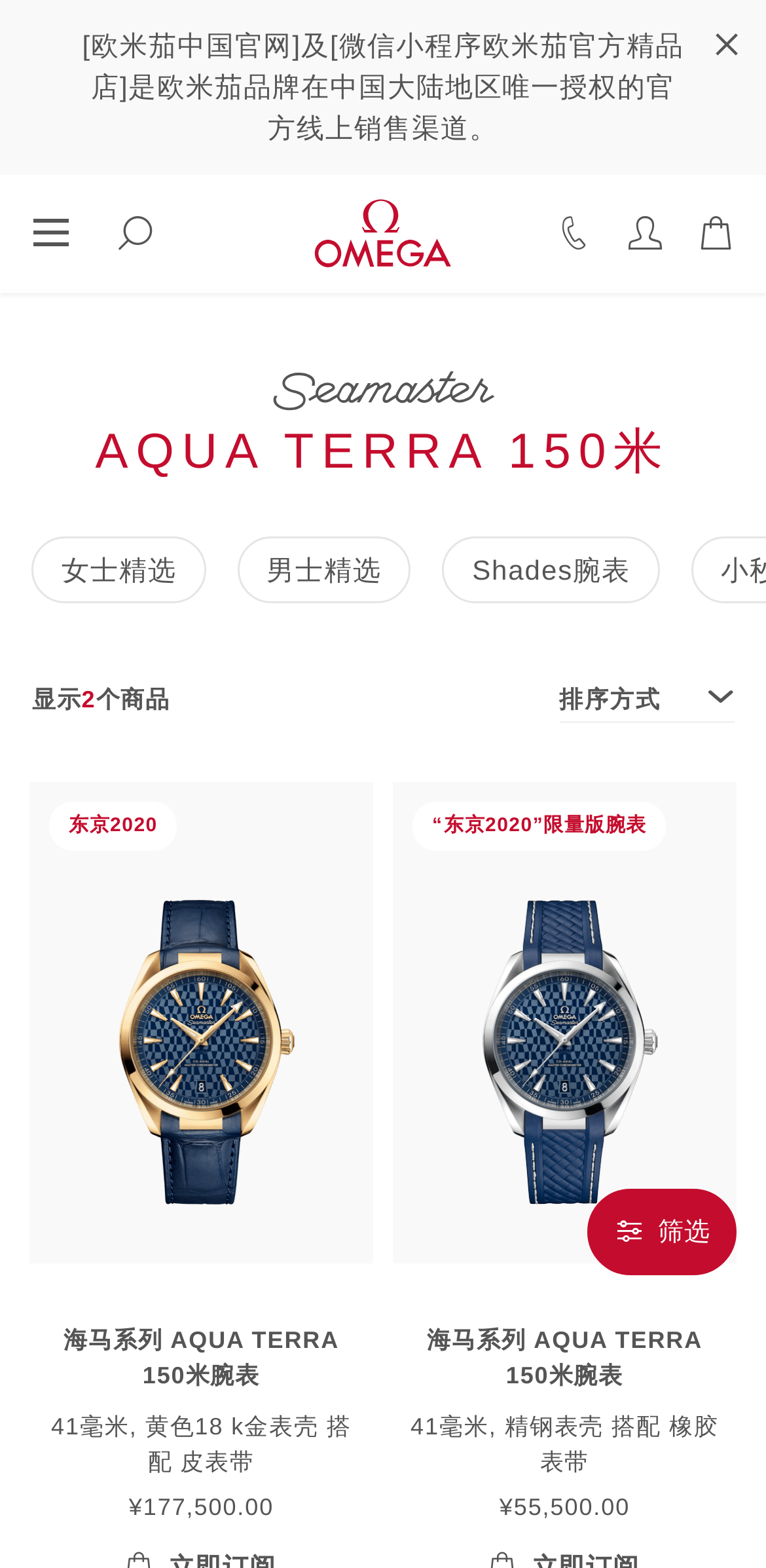Answer the following inquiry with a single word or phrase:
What is the material of the strap of the second watch shown on this webpage?

橡胶表带